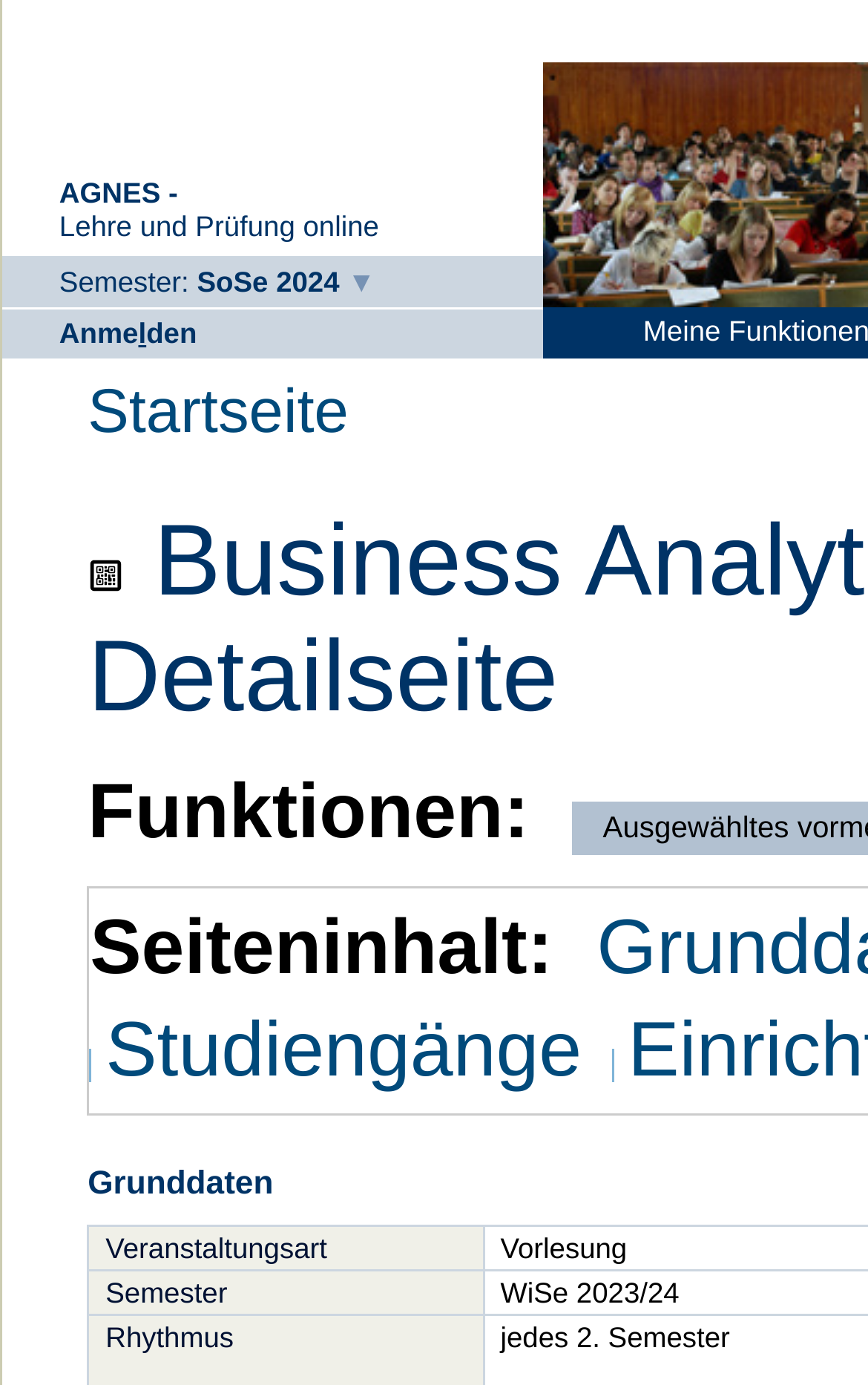Use a single word or phrase to answer this question: 
What is the function listed below 'Seiteninhalt:'?

Studiengänge